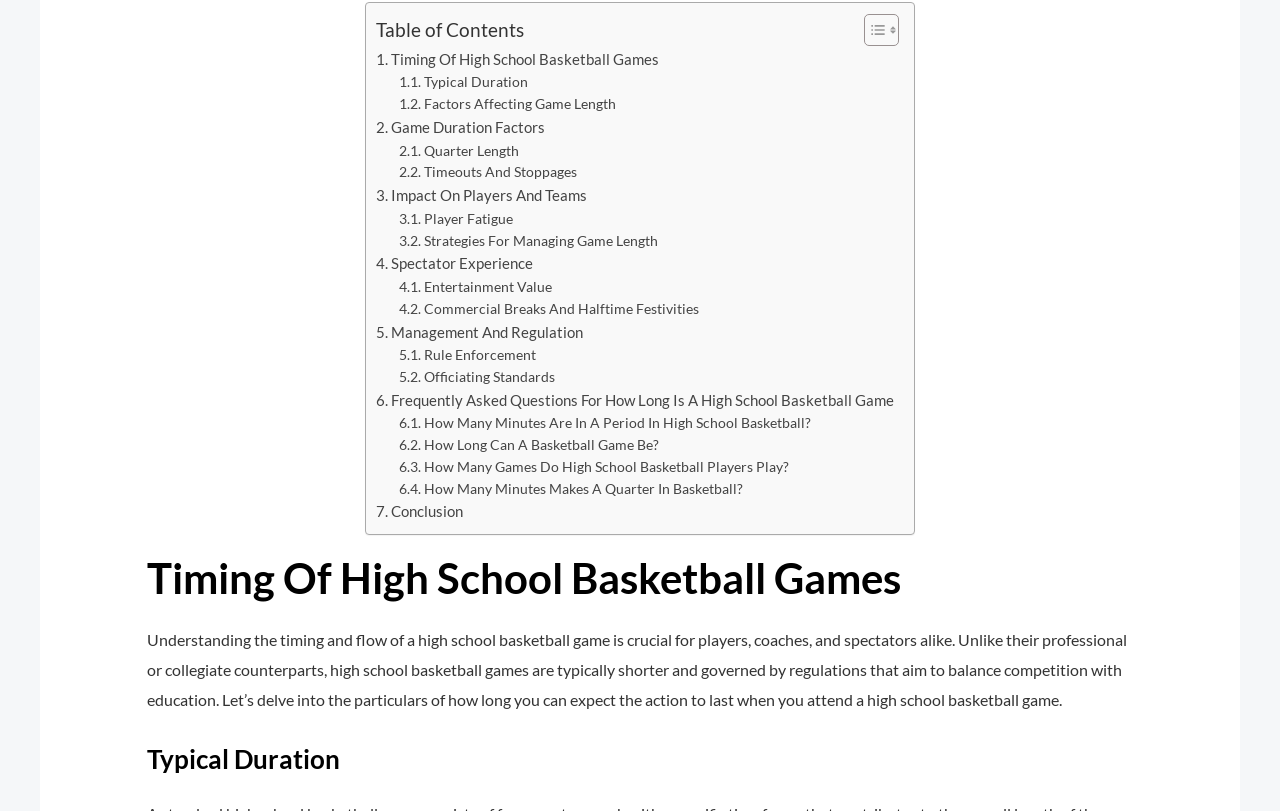Using floating point numbers between 0 and 1, provide the bounding box coordinates in the format (top-left x, top-left y, bottom-right x, bottom-right y). Locate the UI element described here: Factors Affecting Game Length

[0.312, 0.115, 0.481, 0.142]